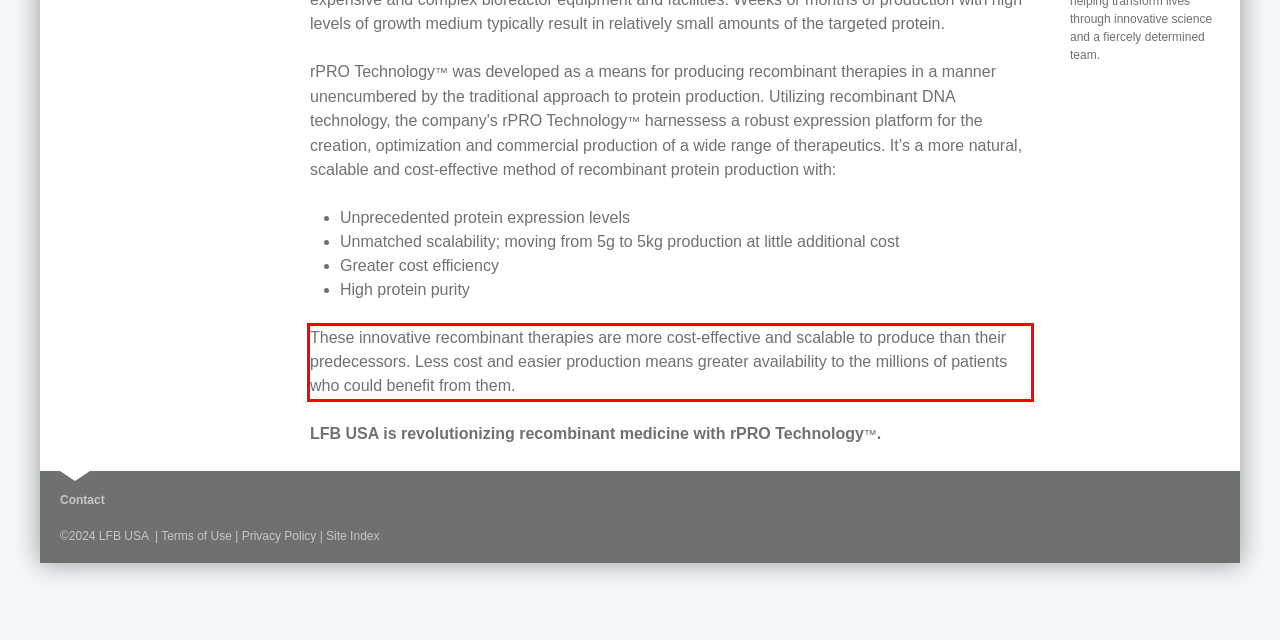Please analyze the screenshot of a webpage and extract the text content within the red bounding box using OCR.

These innovative recombinant therapies are more cost-effective and scalable to produce than their predecessors. Less cost and easier production means greater availability to the millions of patients who could benefit from them.